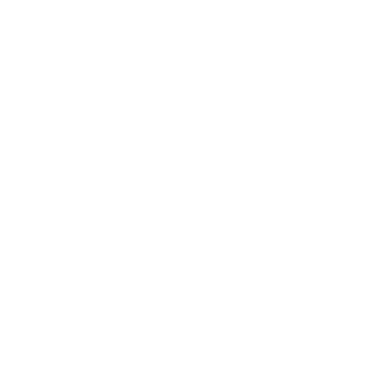What is the target season for the collection?
Using the image as a reference, answer the question with a short word or phrase.

Spring and Summer